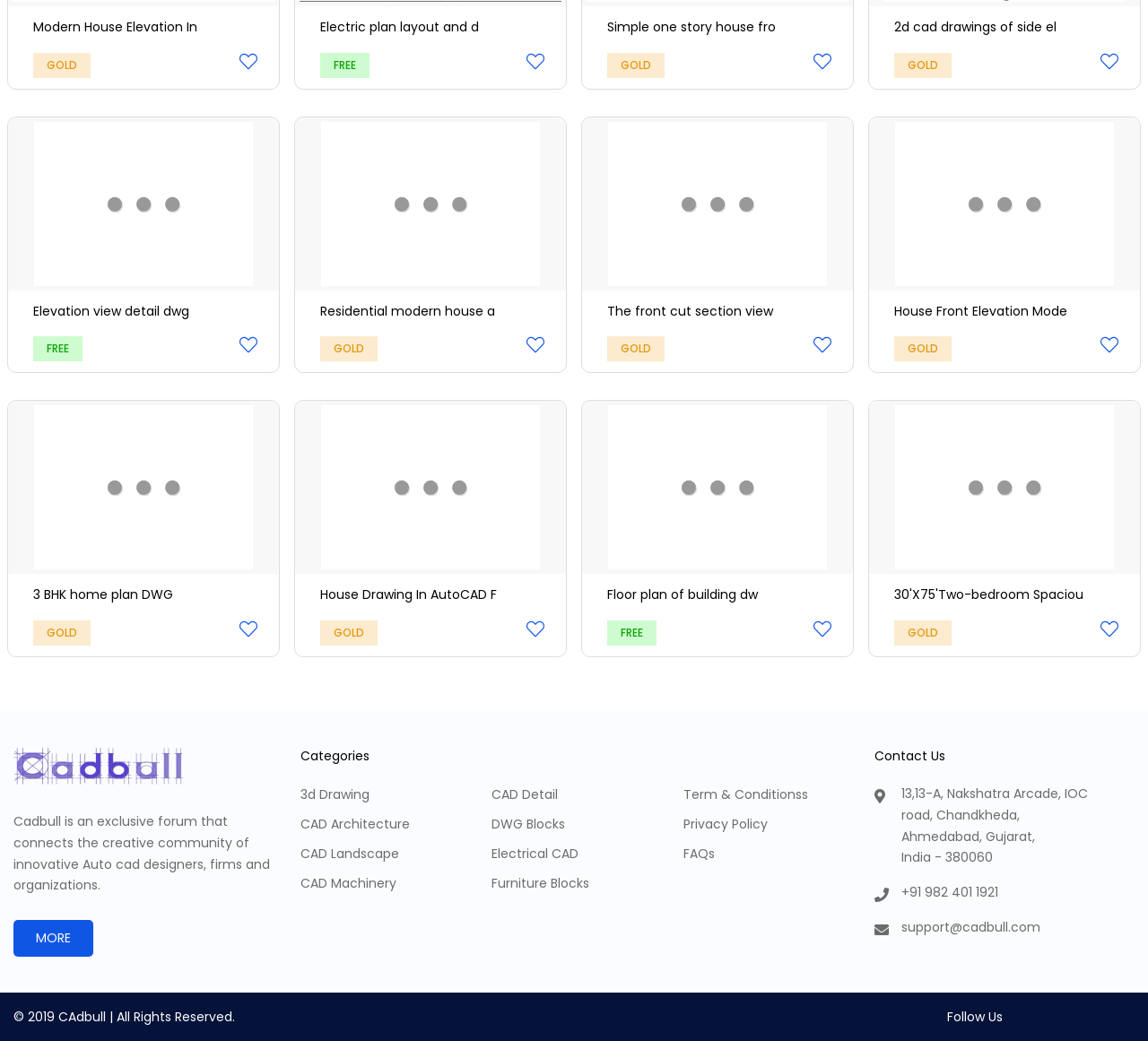For the following element description, predict the bounding box coordinates in the format (top-left x, top-left y, bottom-right x, bottom-right y). All values should be floating point numbers between 0 and 1. Description: CAD Machinery

[0.262, 0.84, 0.345, 0.858]